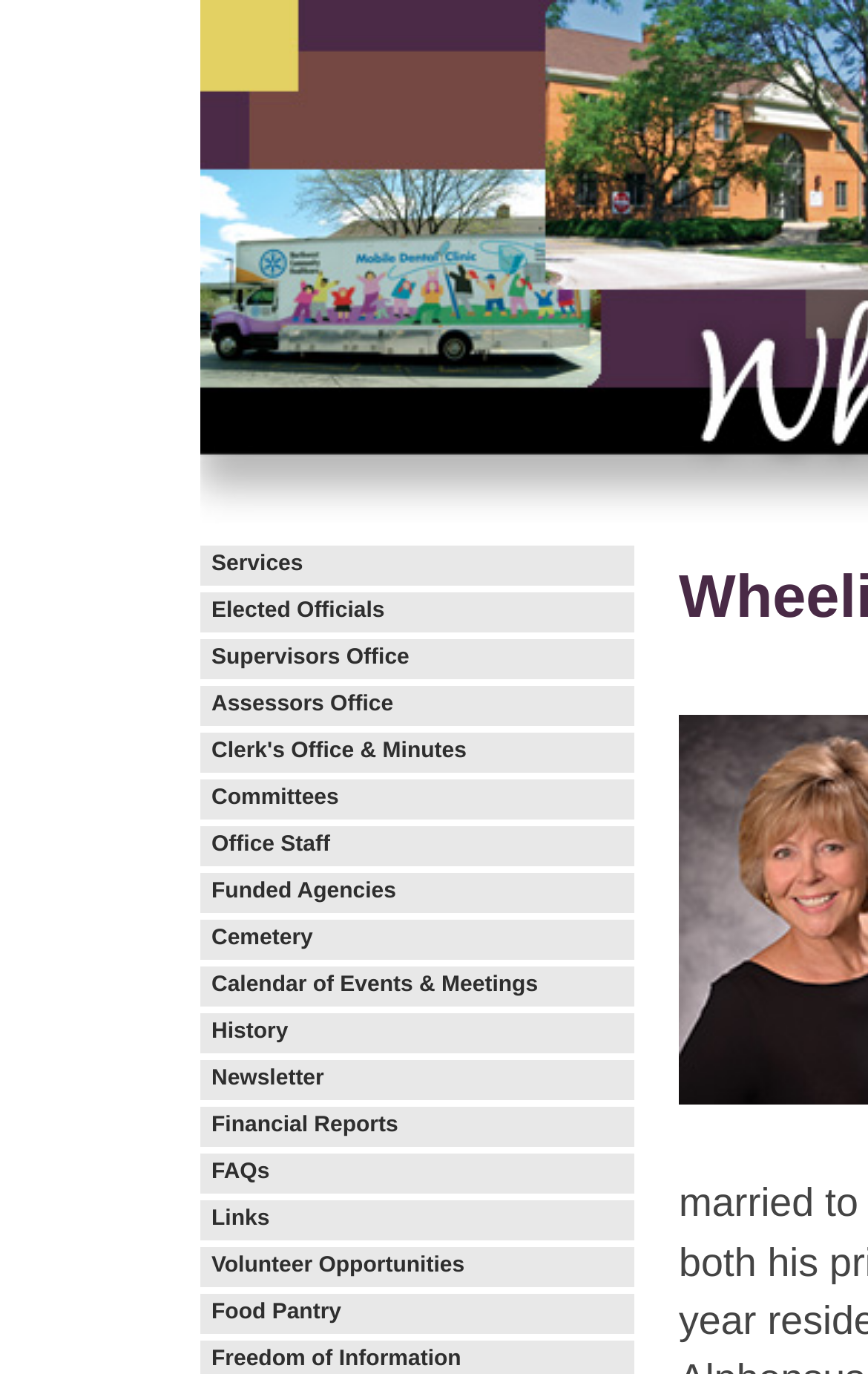What is the last link in the menu?
Based on the image, answer the question in a detailed manner.

The last link in the menu is 'Freedom of Information' because it is the last item in the menu list, located at the bottom of the menu with a bounding box coordinate of [0.231, 0.982, 0.731, 0.998].